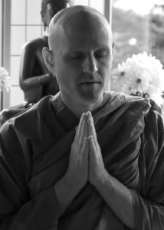Please provide a comprehensive answer to the question below using the information from the image: What is the purpose of the Winter Retreat?

According to the caption, during the Winter Retreat, monks focus intensively on their spiritual practice, which suggests that the primary purpose of this retreat is for monks to deepen their spiritual practice.